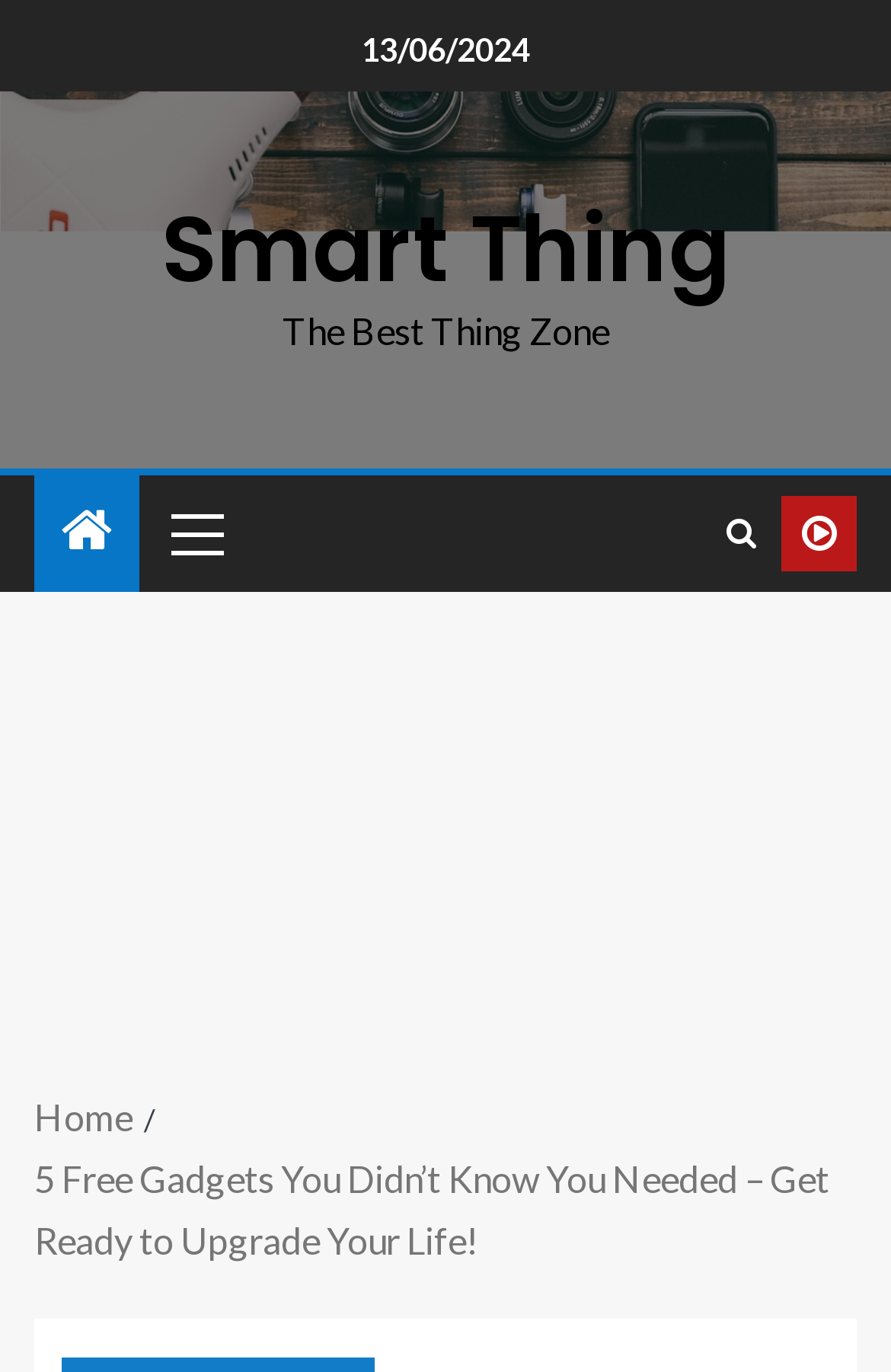Please determine the headline of the webpage and provide its content.

5 Free Gadgets You Didn’t Know You Needed – Get Ready to Upgrade Your Life!